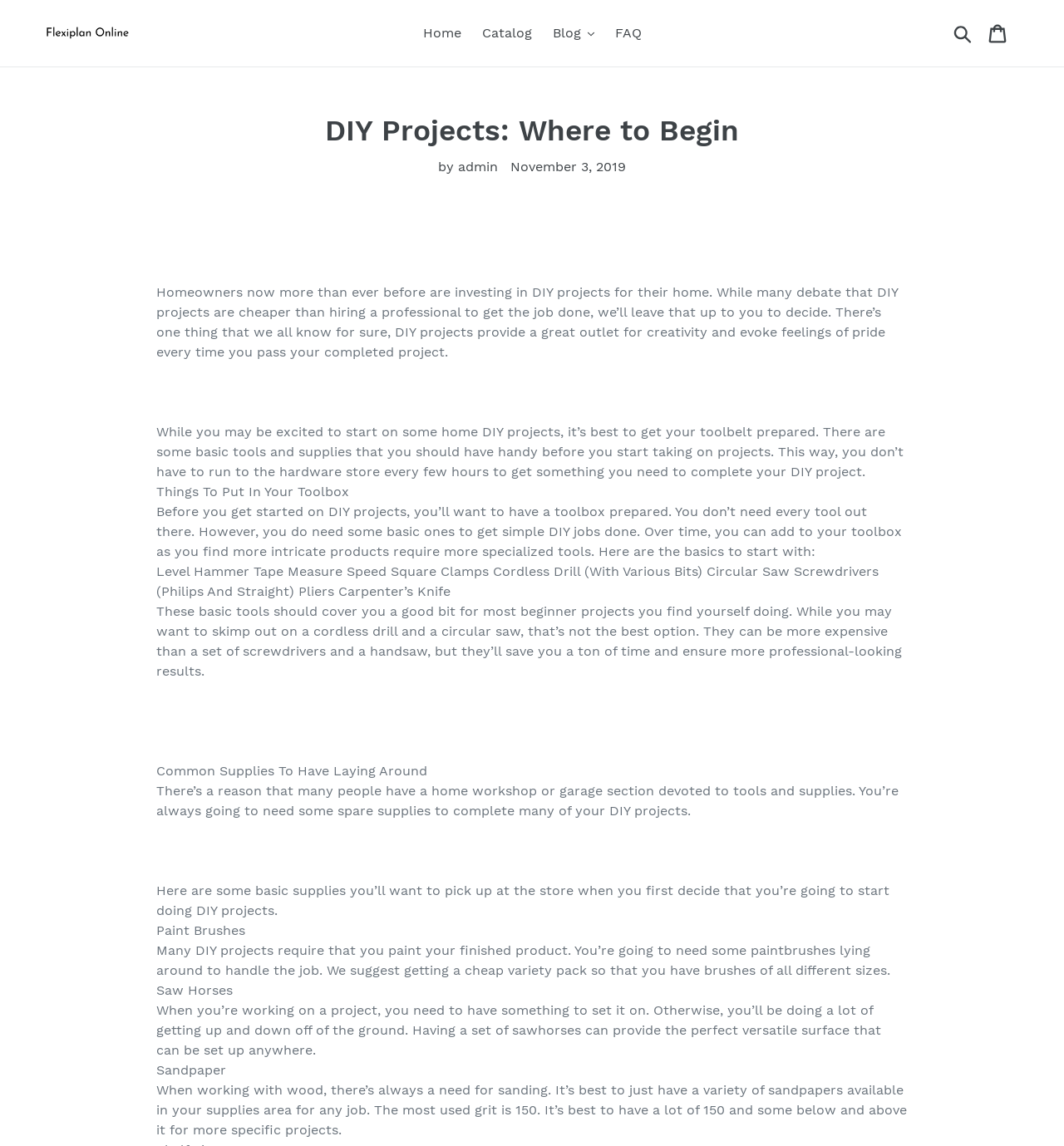Can you extract the headline from the webpage for me?

DIY Projects: Where to Begin